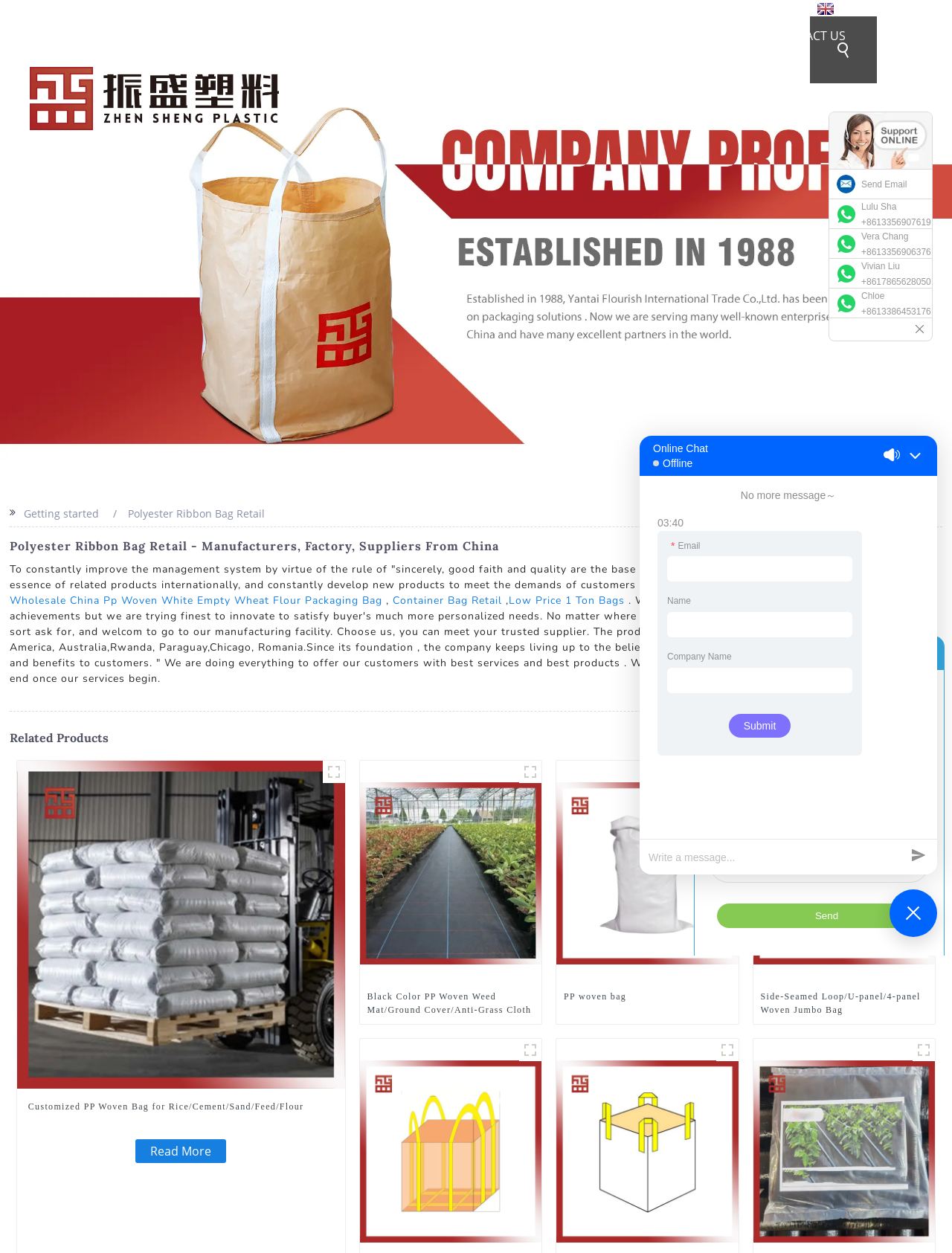Create a detailed summary of all the visual and textual information on the webpage.

This webpage is about a wholesale polyester ribbon bag retail manufacturer and supplier. At the top left corner, there is a logo image. Below the logo, there are six navigation links: "HOME", "PRODUCTS", "NEWS", "FAQS", "ABOUT US", and "CONTACT US". To the right of these links, there is a language selection link "English".

Below the navigation links, there is a banner image that spans the entire width of the page. Underneath the banner, there is a heading that reads "Polyester Ribbon Bag Retail - Manufacturers, Factory, Suppliers From China". 

To the right of the heading, there are three links: "Nylon Mesh Bags", "Wholesale China Pp Woven White Empty Wheat Flour Packaging Bag", and "Container Bag Retail". Below these links, there is a paragraph of text that describes the company's mission and values.

Further down the page, there is a heading that reads "Related Products". Below this heading, there are four product showcases, each with an image, a heading, and a "Read More" link. The products showcased are "Customized PP Woven Bag for Rice/Cement/Sand/Feed/Flour", "Black Color PP Woven Weed Mat/Ground Cover/Anti-Grass Cloth", "PP woven bag", and "Side-Seamed Loop/U-panel/4-panel Woven Jumbo Bag".

At the bottom of the page, there are several contact links and a button. The contact links include "Send Email", phone numbers, and names of sales representatives. There are also two iframes and a complementary section that contains a header with an image and several links.